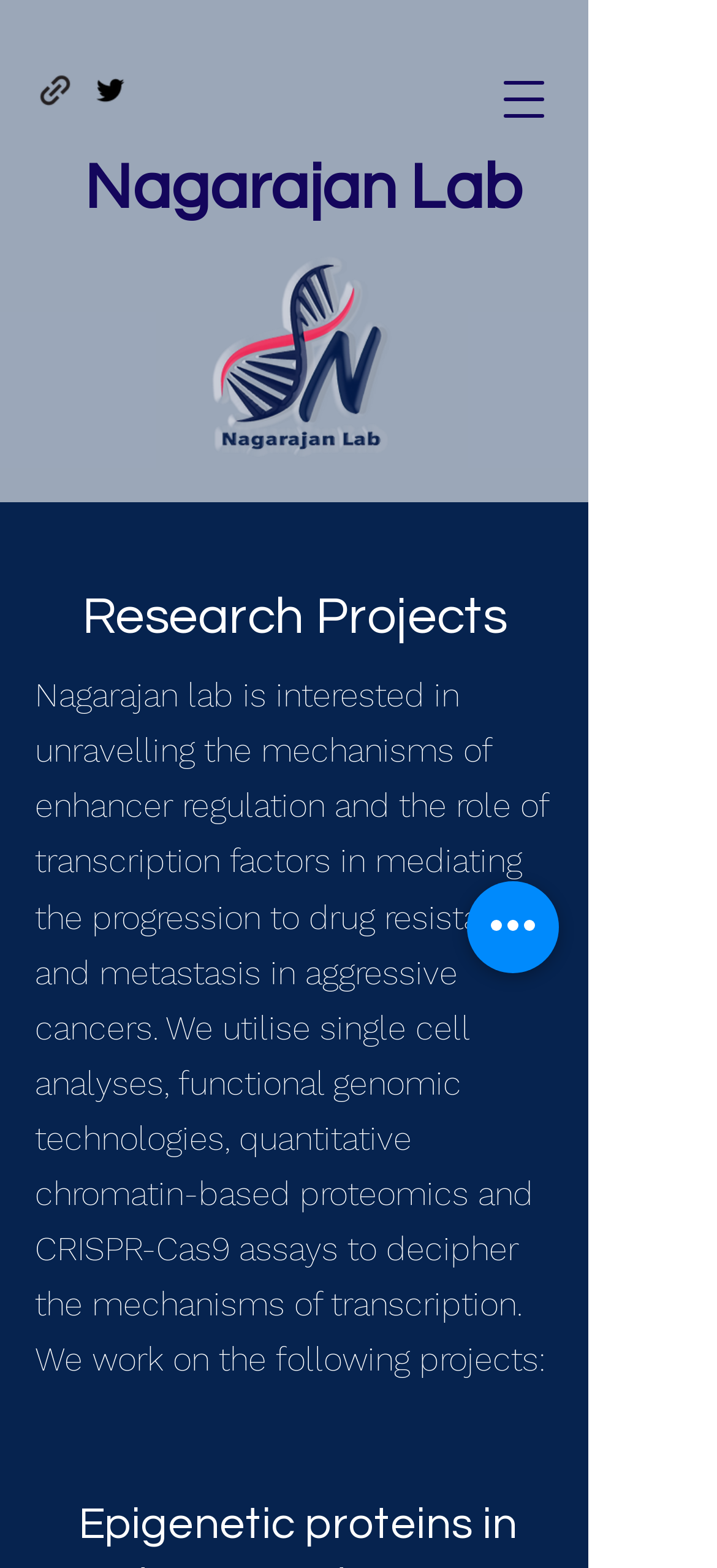How many research projects are listed?
Examine the image closely and answer the question with as much detail as possible.

The webpage mentions that the lab works on several research projects, but it does not specify the exact number of projects. It only provides a brief description of the research focus and mentions that the lab utilizes various technologies to decipher the mechanisms of transcription.